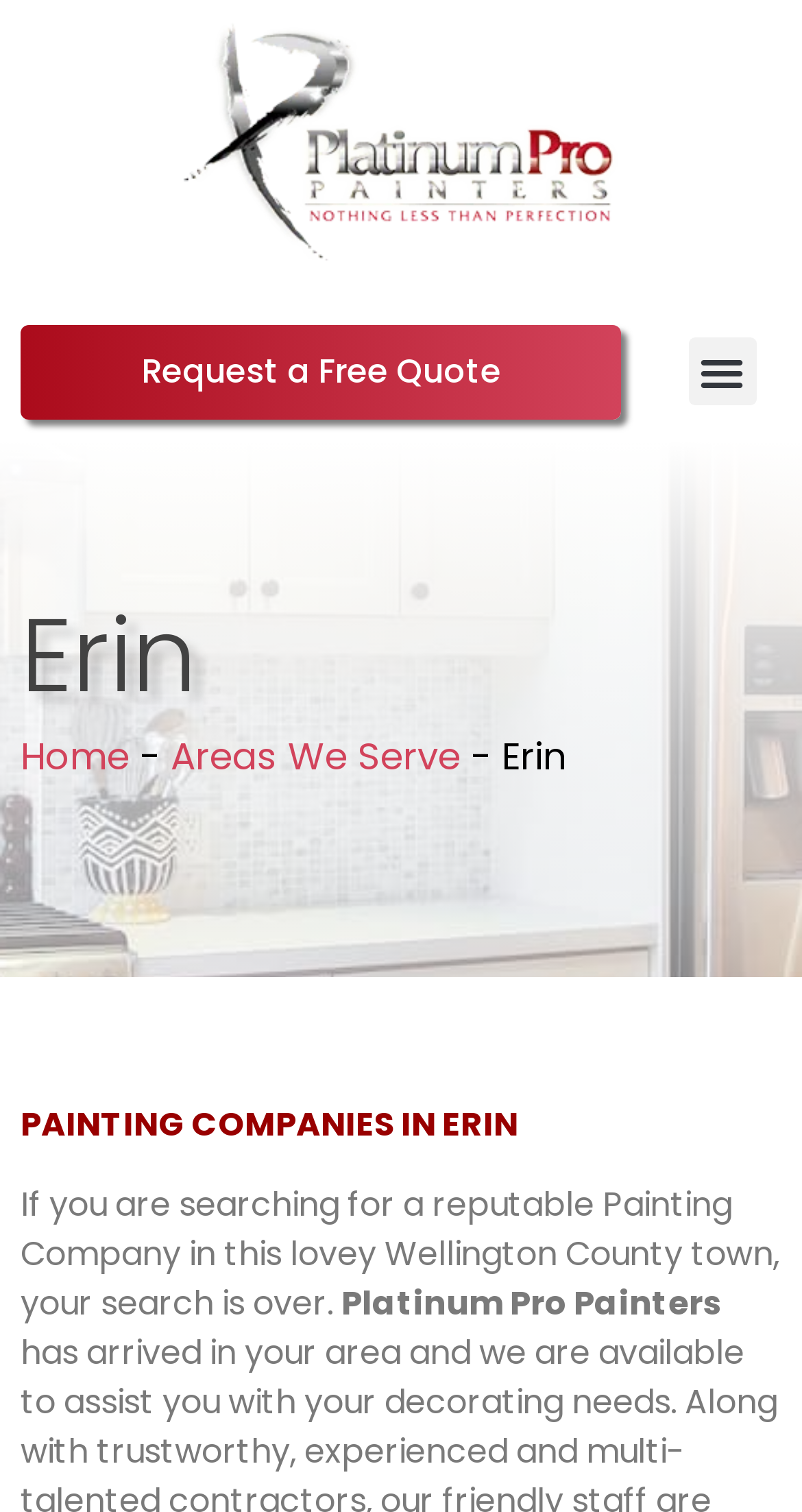Elaborate on the webpage's design and content in a detailed caption.

The webpage is about Platinum Pro Painters, a painting company in Erin, Toronto. At the top left, there is a platinum logo image, which is also a link. Next to it, on the top right, there is a menu toggle button. Below the logo, there is a link to request a free quote. 

The main heading "Erin" is located in the middle top section of the page. Below the heading, there is a navigation section with breadcrumbs, which includes links to "Home", "Areas We Serve", and the current page "Erin". 

In the middle section of the page, there is a title "PAINTING COMPANIES IN ERIN". Below the title, there is a paragraph of text describing the company, stating that if you are searching for a reputable painting company in Erin, your search is over. 

At the bottom of the page, there is another text section with the company name "Platinum Pro Painters".